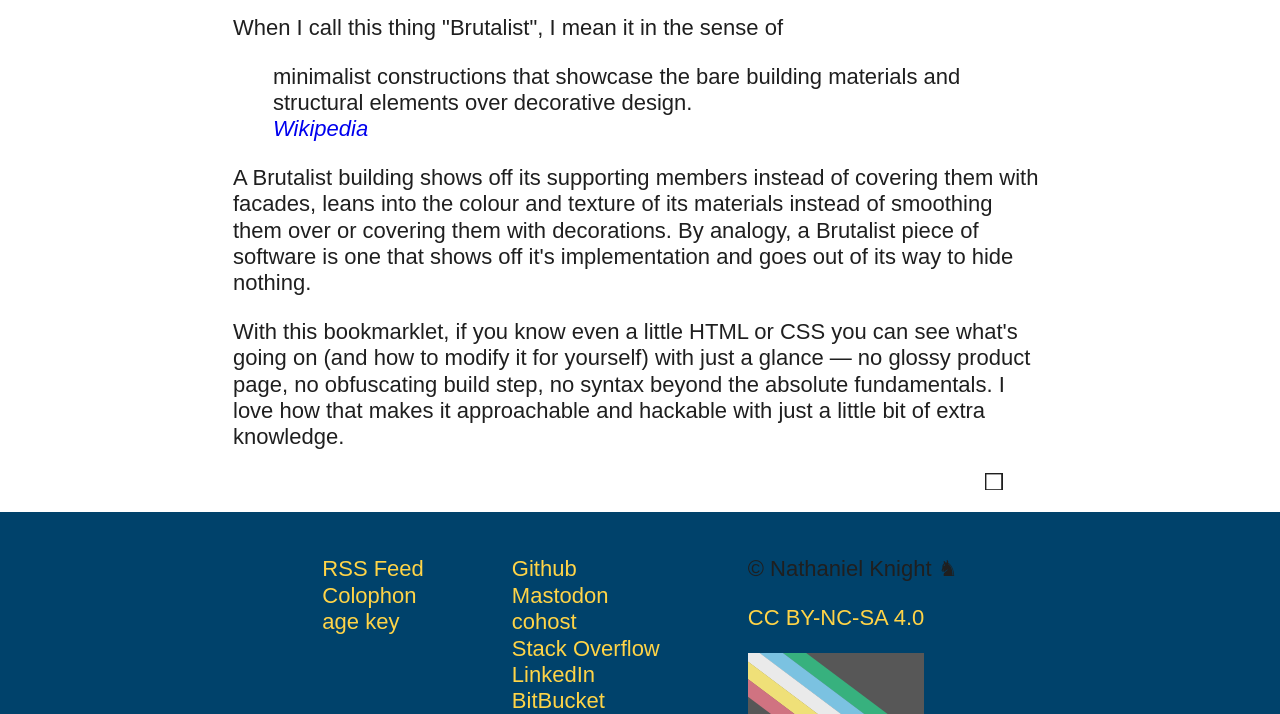What is the name of the person who owns the copyright?
Carefully examine the image and provide a detailed answer to the question.

The question is asking about the name of the person who owns the copyright. By analyzing the StaticText element with ID 93, we can see that it says '© Nathaniel Knight ♞', which suggests that Nathaniel Knight is the person who owns the copyright.